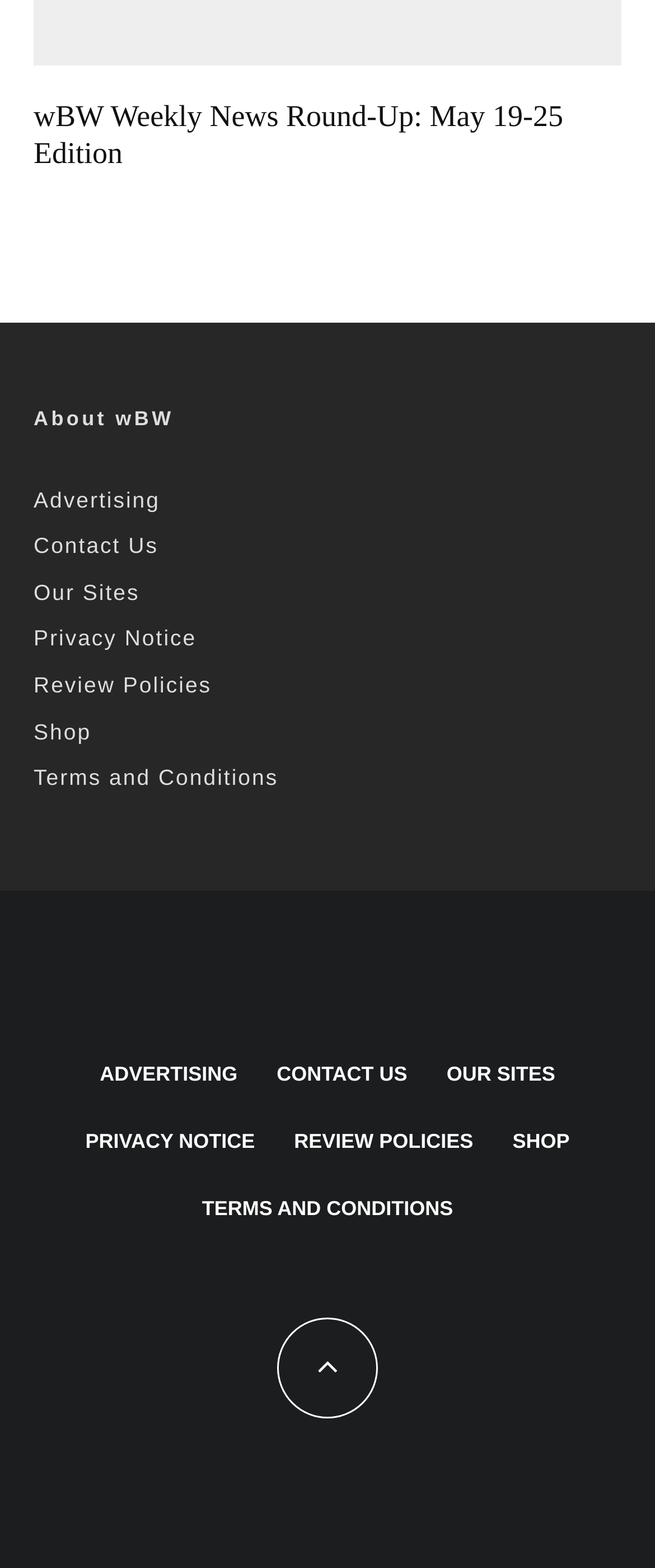Pinpoint the bounding box coordinates of the clickable area necessary to execute the following instruction: "go to the shop". The coordinates should be given as four float numbers between 0 and 1, namely [left, top, right, bottom].

[0.051, 0.458, 0.139, 0.474]